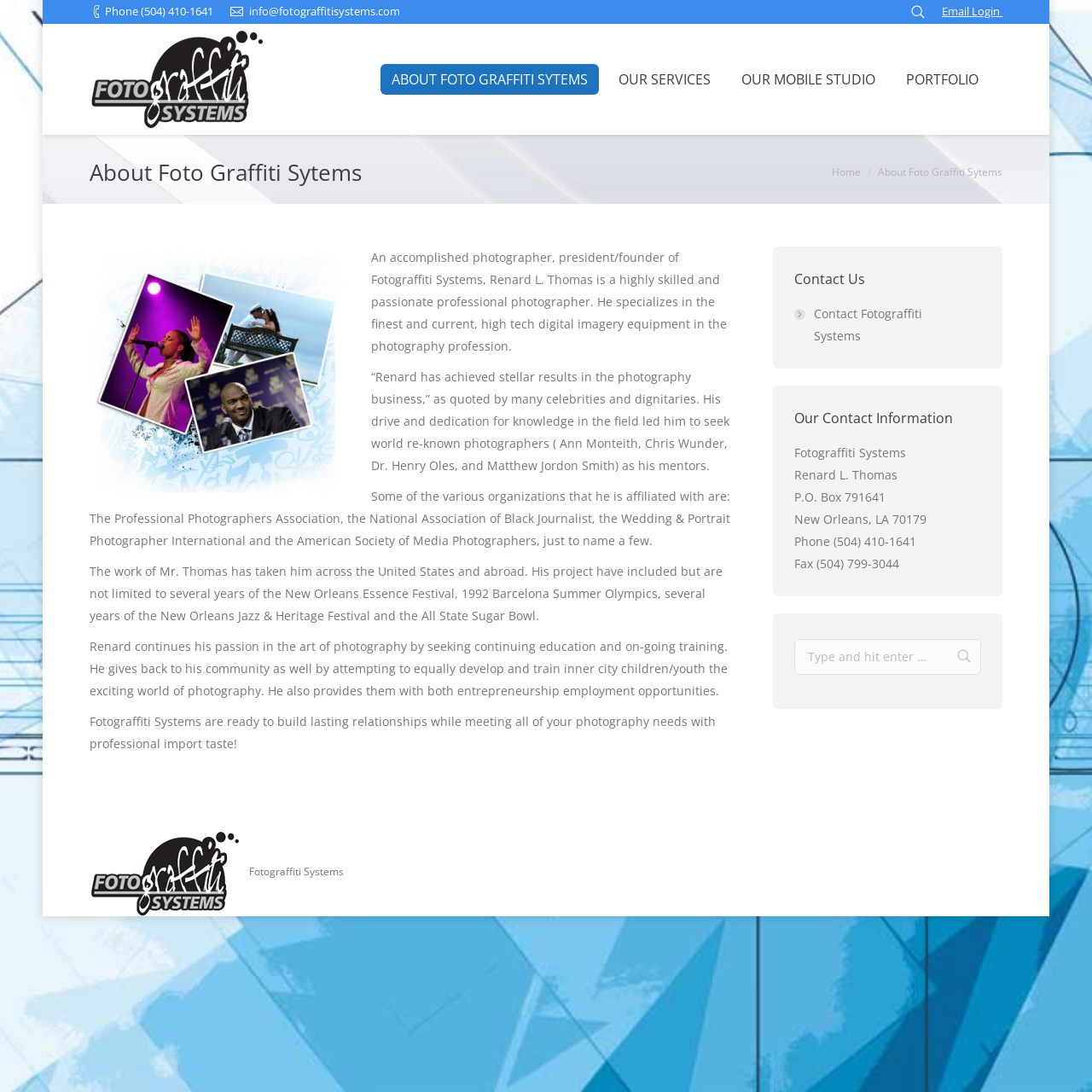Based on the provided description, "Home", find the bounding box of the corresponding UI element in the screenshot.

[0.762, 0.15, 0.788, 0.164]